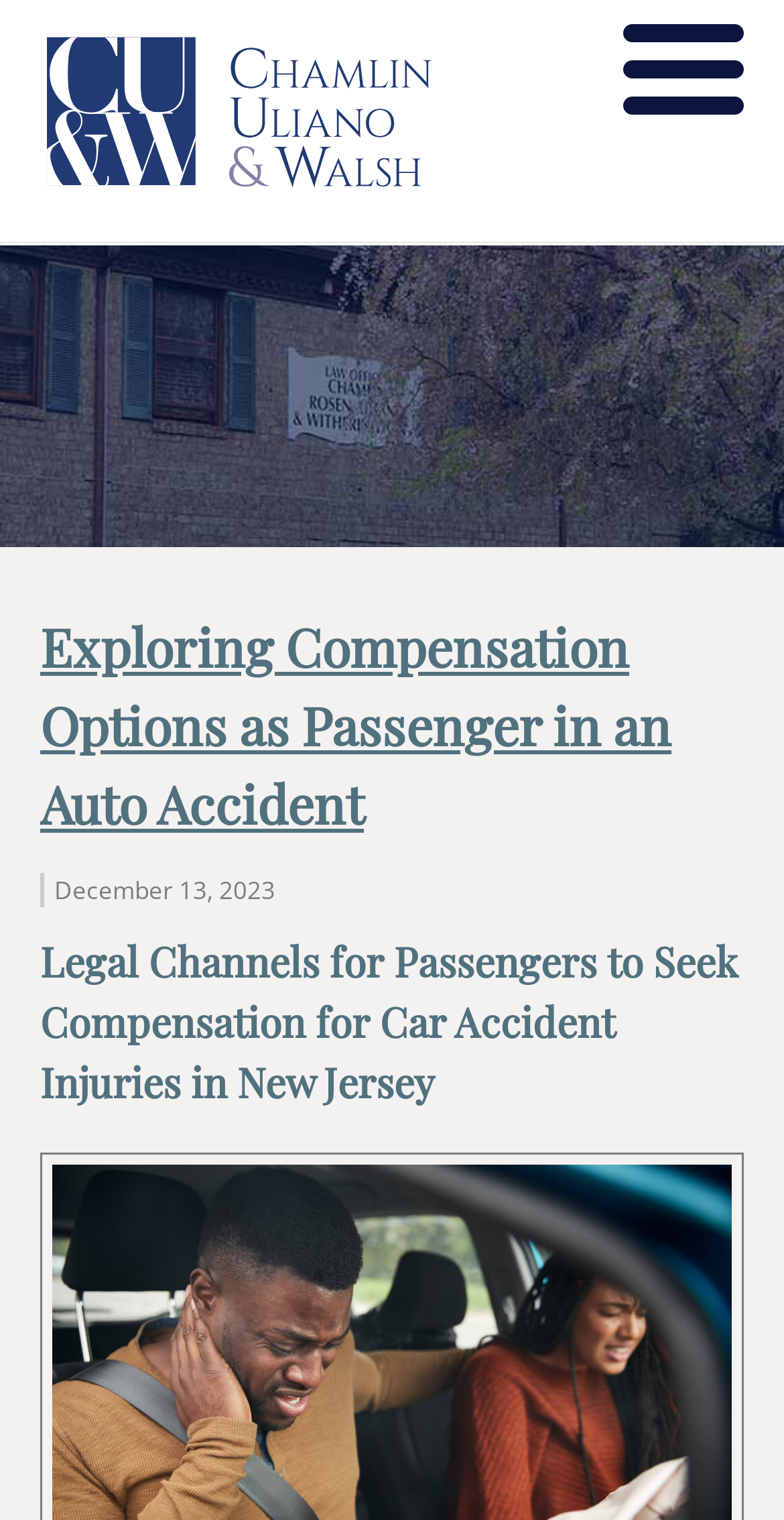Find the bounding box of the UI element described as: "alt="Chamlin Uliano & Walsh"". The bounding box coordinates should be given as four float values between 0 and 1, i.e., [left, top, right, bottom].

[0.051, 0.003, 0.949, 0.138]